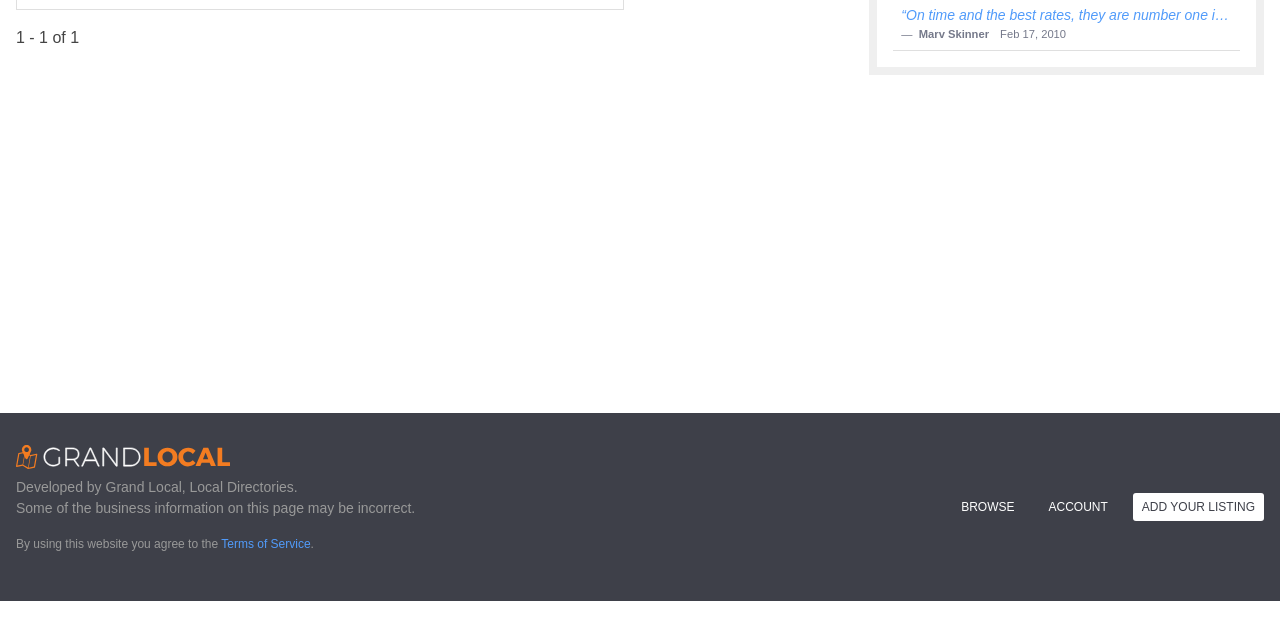Using the provided element description: "Browse", identify the bounding box coordinates. The coordinates should be four floats between 0 and 1 in the order [left, top, right, bottom].

[0.744, 0.77, 0.8, 0.814]